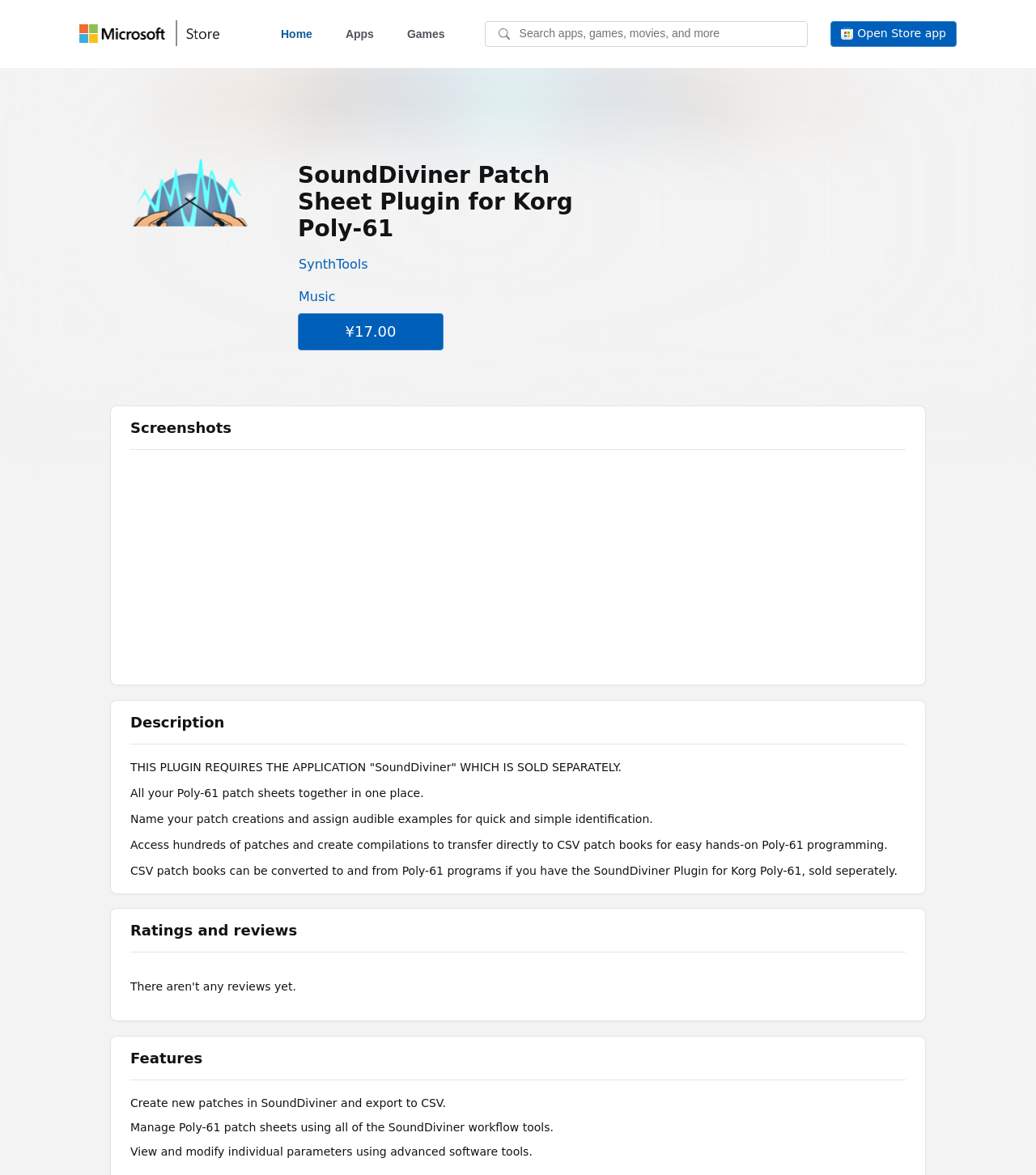Find the bounding box coordinates for the area you need to click to carry out the instruction: "View SynthTools". The coordinates should be four float numbers between 0 and 1, indicated as [left, top, right, bottom].

[0.288, 0.211, 0.356, 0.239]